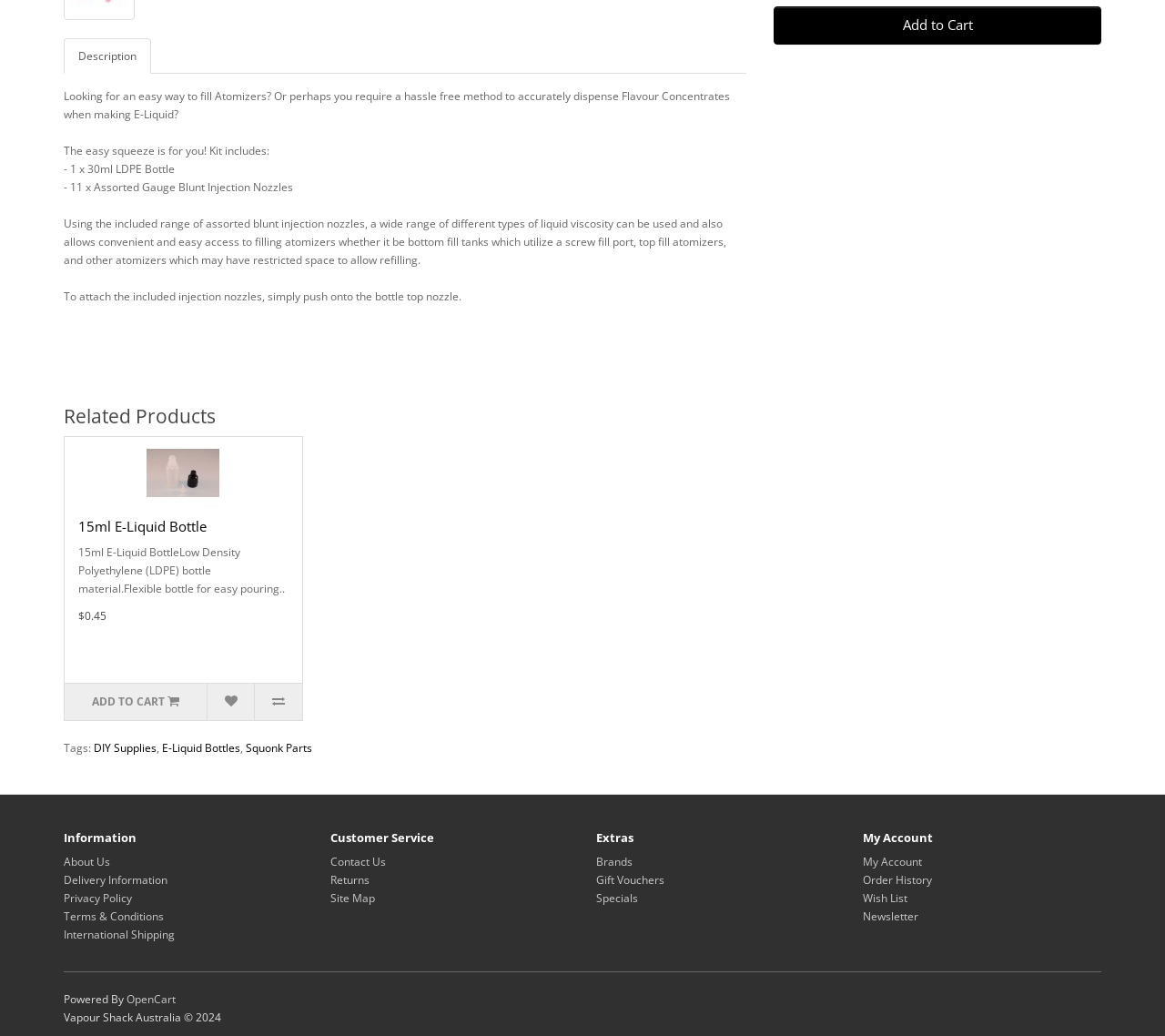Find the bounding box coordinates for the element described here: "Add to Cart".

[0.055, 0.66, 0.178, 0.695]